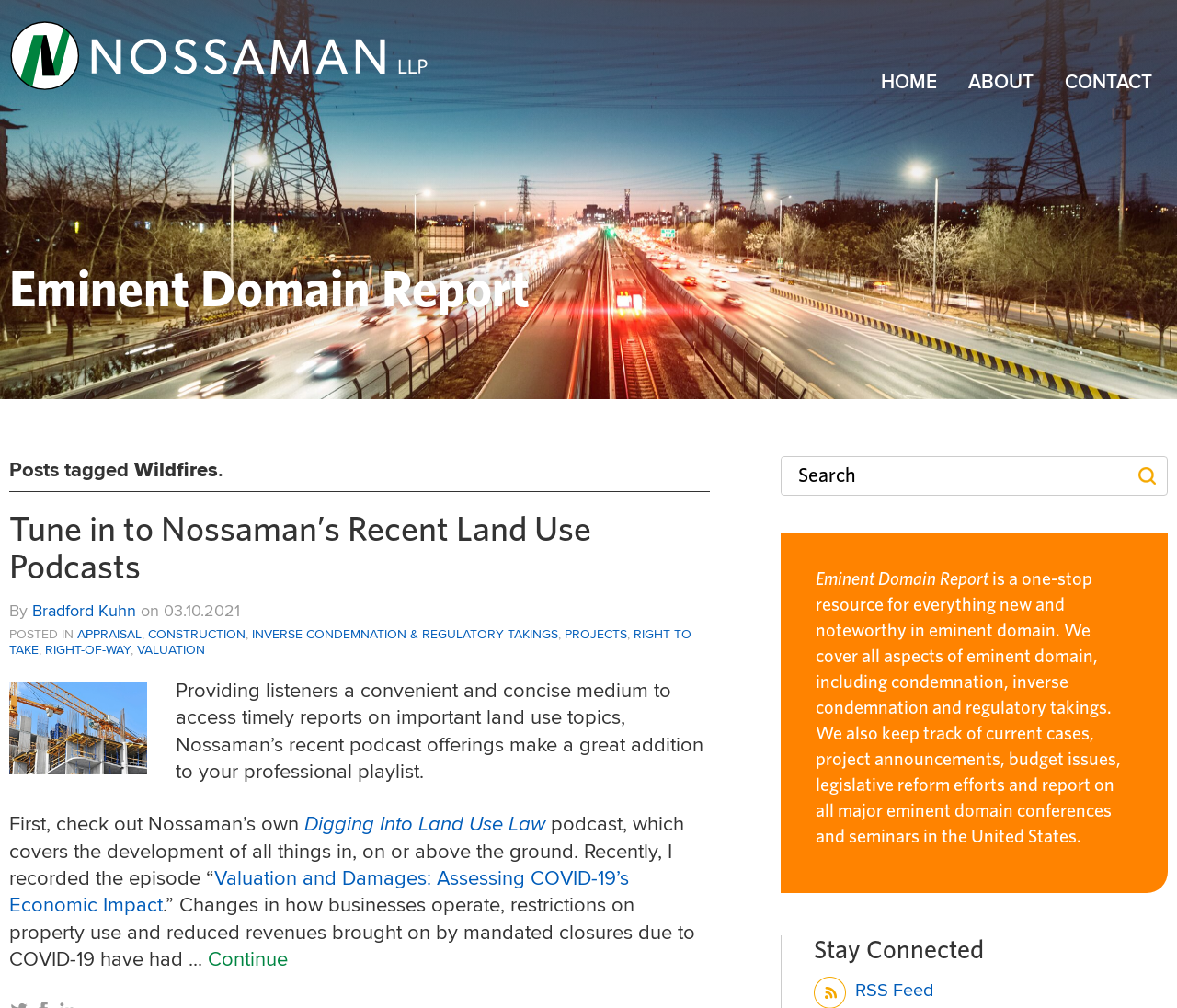Please specify the bounding box coordinates in the format (top-left x, top-left y, bottom-right x, bottom-right y), with all values as floating point numbers between 0 and 1. Identify the bounding box of the UI element described by: Other

None